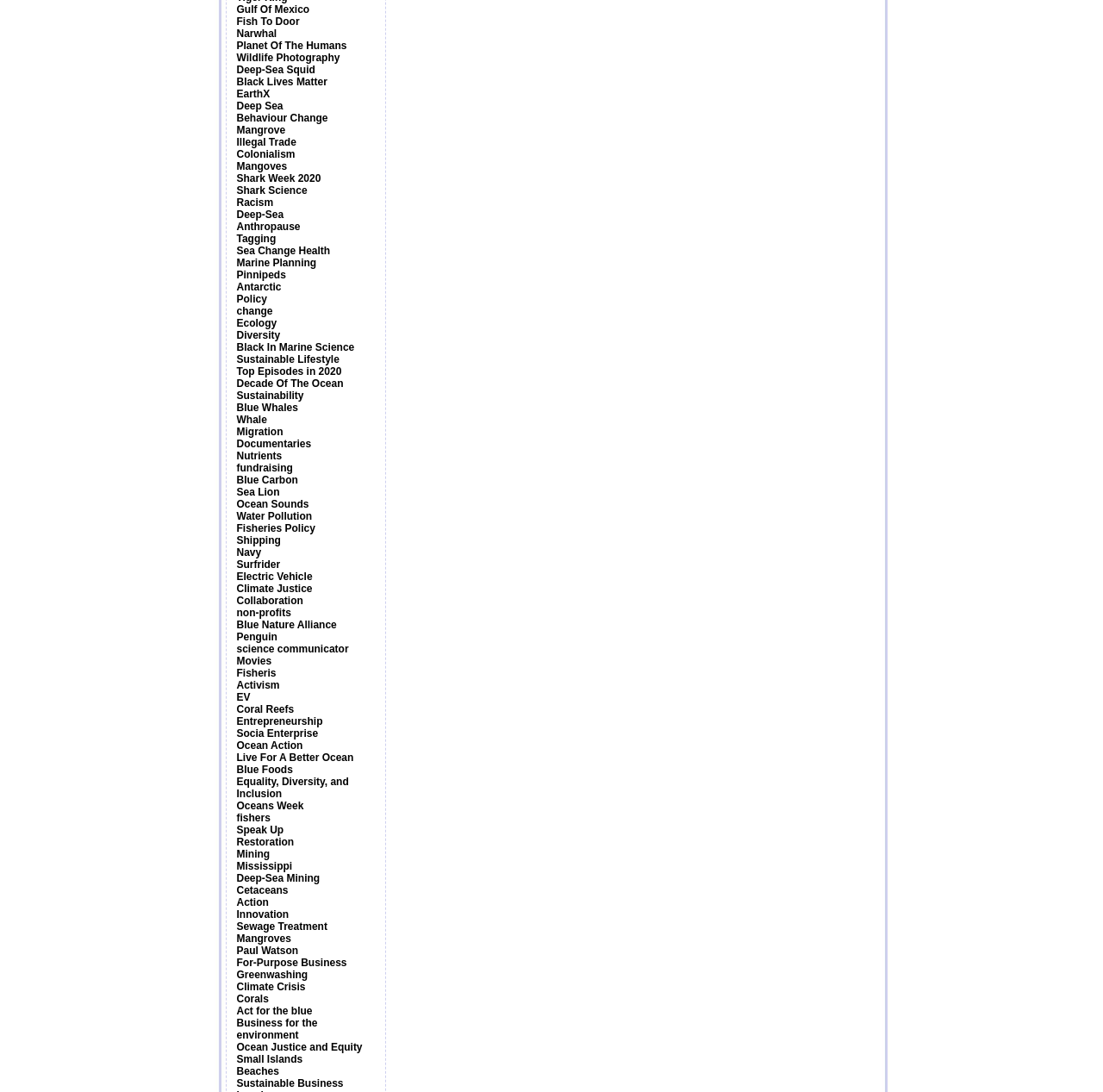Using the provided description: "Live For A Better Ocean", find the bounding box coordinates of the corresponding UI element. The output should be four float numbers between 0 and 1, in the format [left, top, right, bottom].

[0.214, 0.688, 0.321, 0.699]